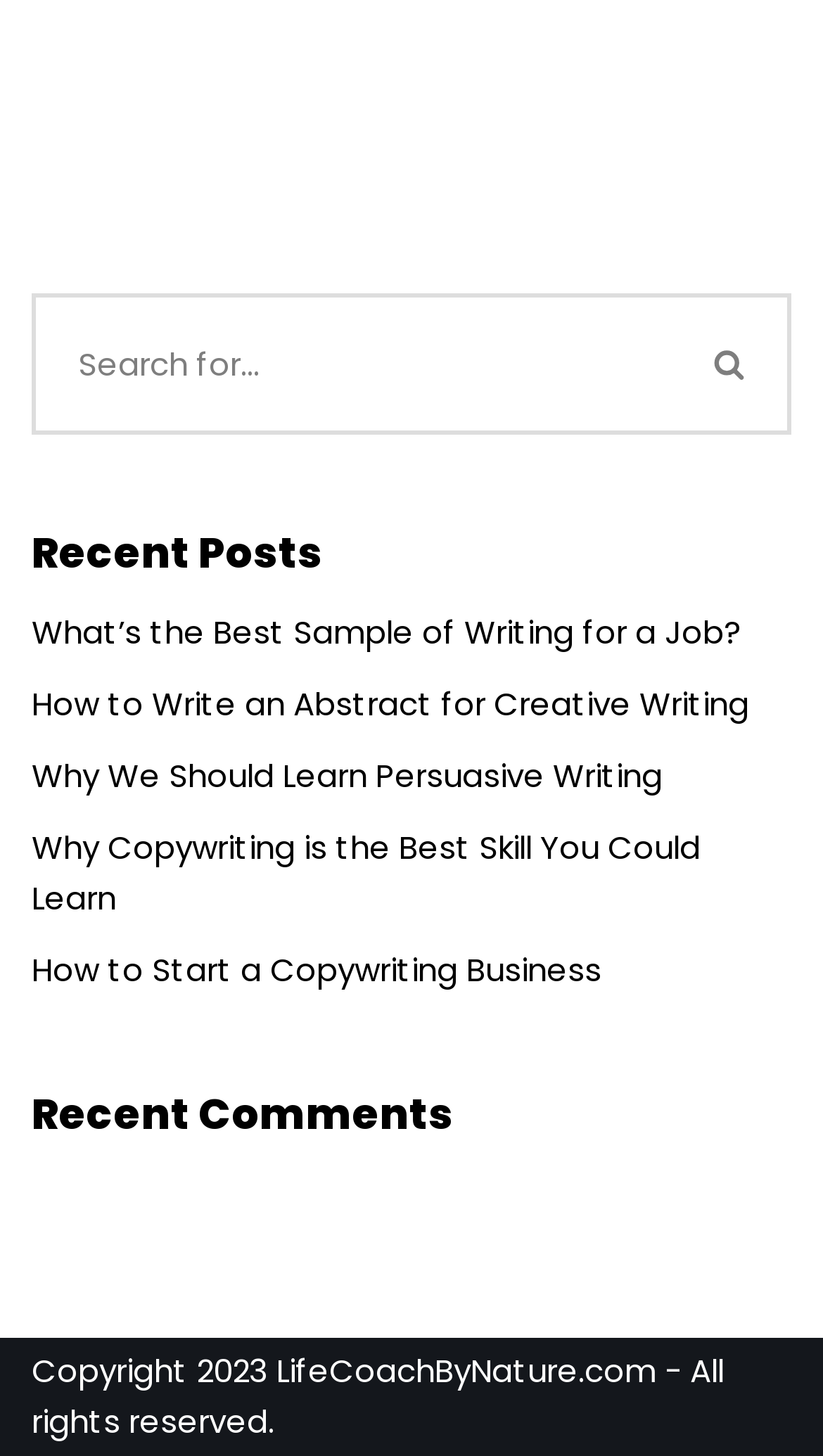Provide a short answer using a single word or phrase for the following question: 
How many sections are there on the webpage?

3